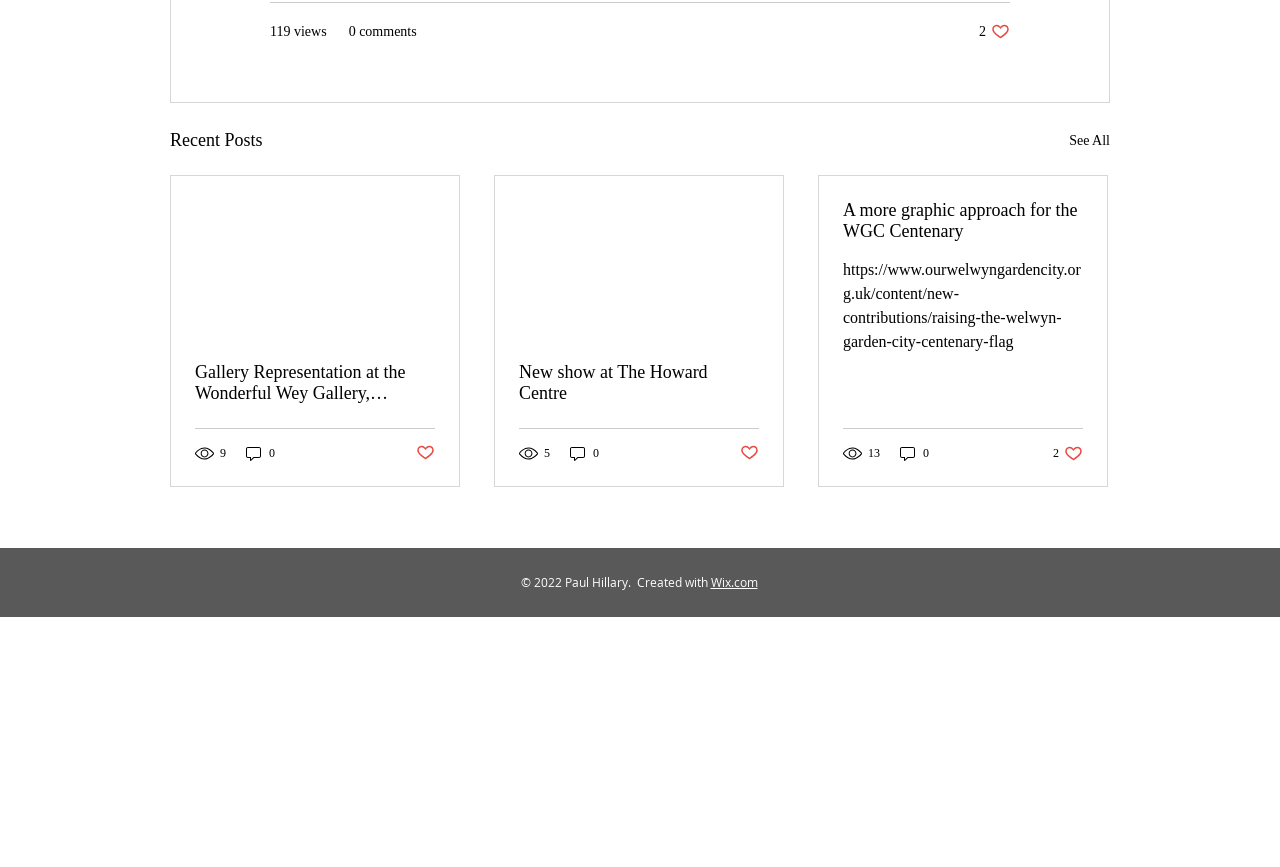Find the bounding box of the element with the following description: "See All". The coordinates must be four float numbers between 0 and 1, formatted as [left, top, right, bottom].

[0.835, 0.146, 0.867, 0.179]